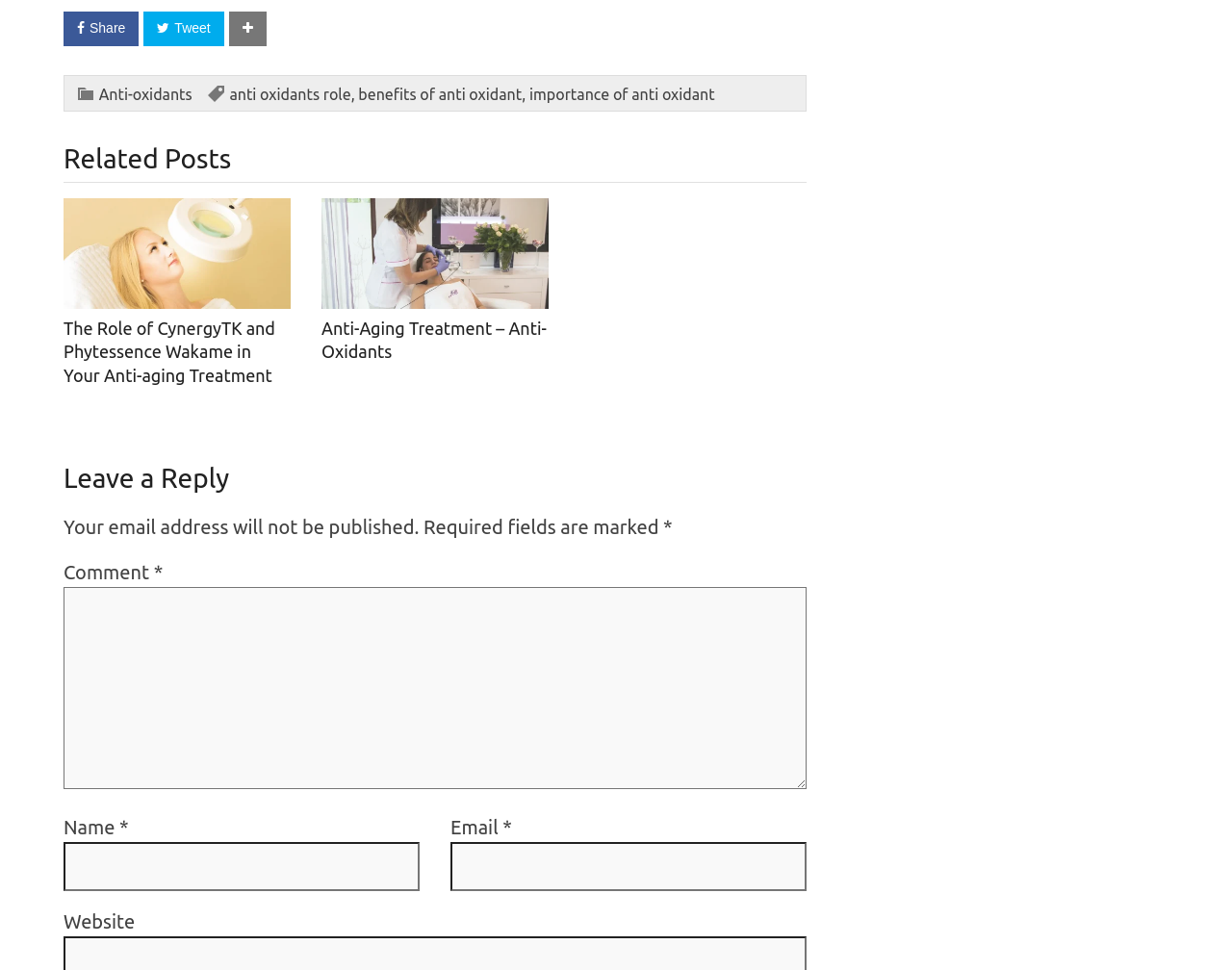What is the topic of the first related post?
Analyze the image and deliver a detailed answer to the question.

I looked at the first related post and found its heading, which is 'The Role of CynergyTK and Phytessence Wakame in Your Anti-aging Treatment'.